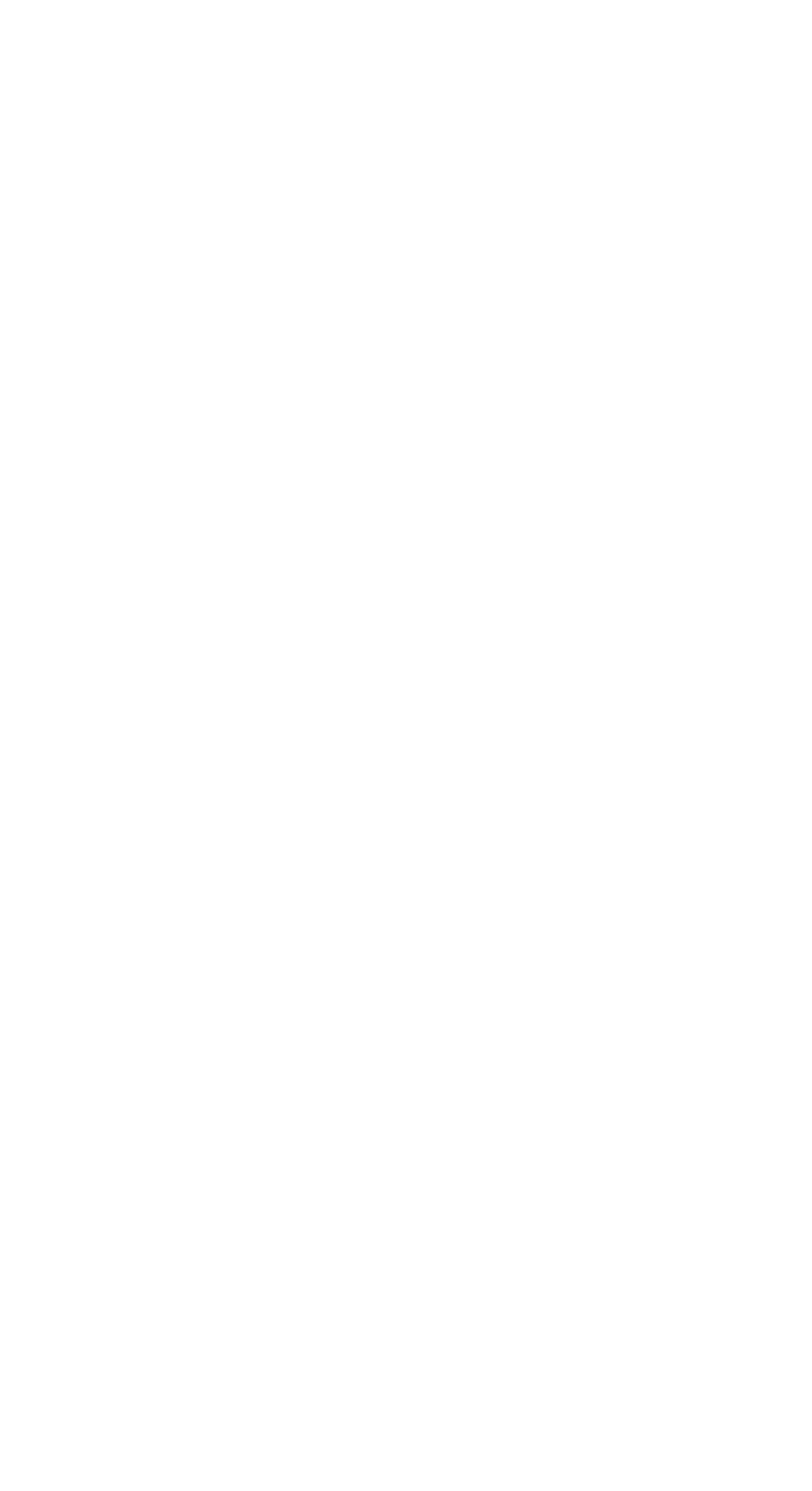Please answer the following question using a single word or phrase: 
What is the phone number for Quebec?

514-489-2287